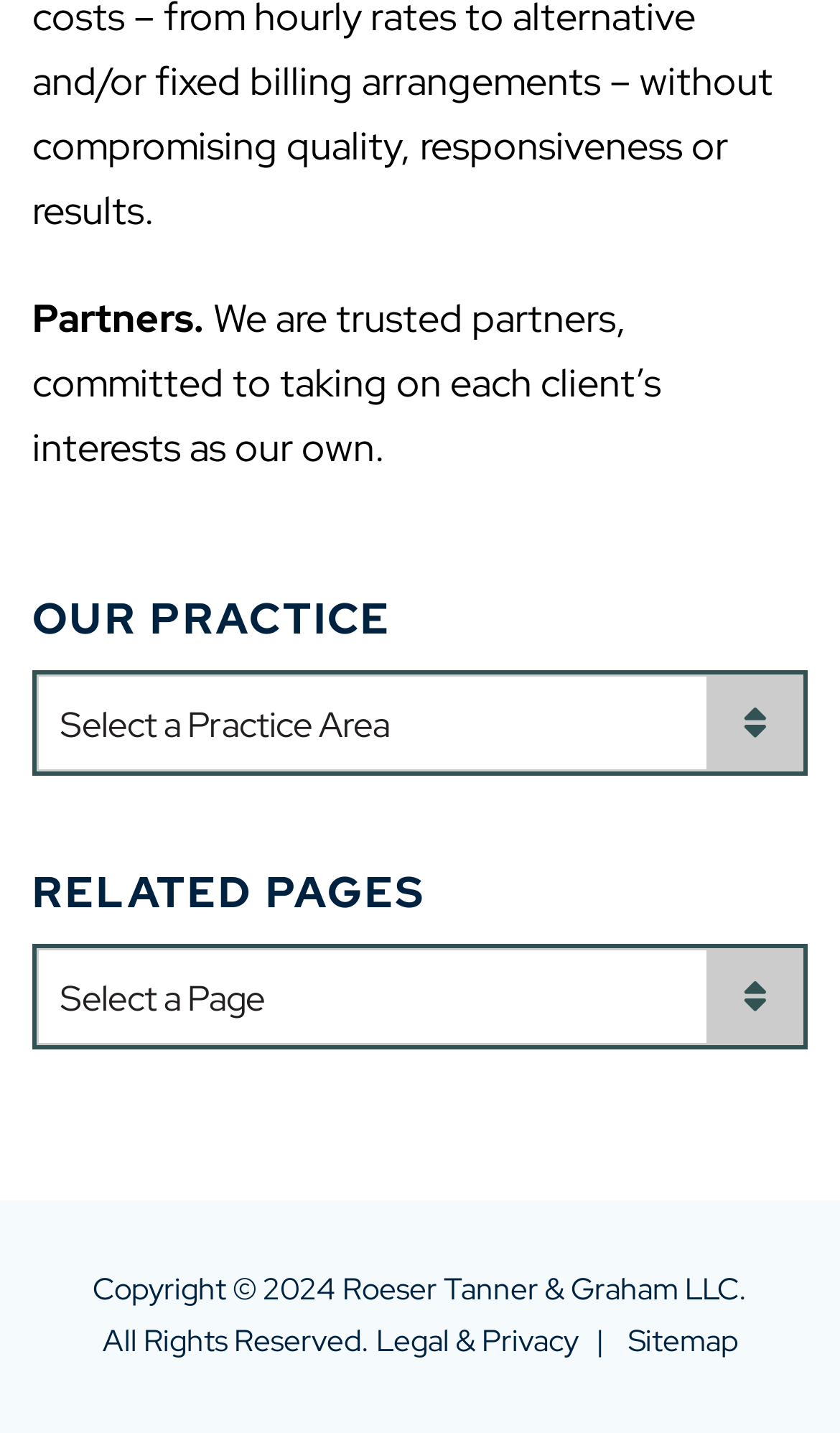Provide the bounding box coordinates of the HTML element described by the text: "Sitemap". The coordinates should be in the format [left, top, right, bottom] with values between 0 and 1.

[0.747, 0.921, 0.878, 0.949]